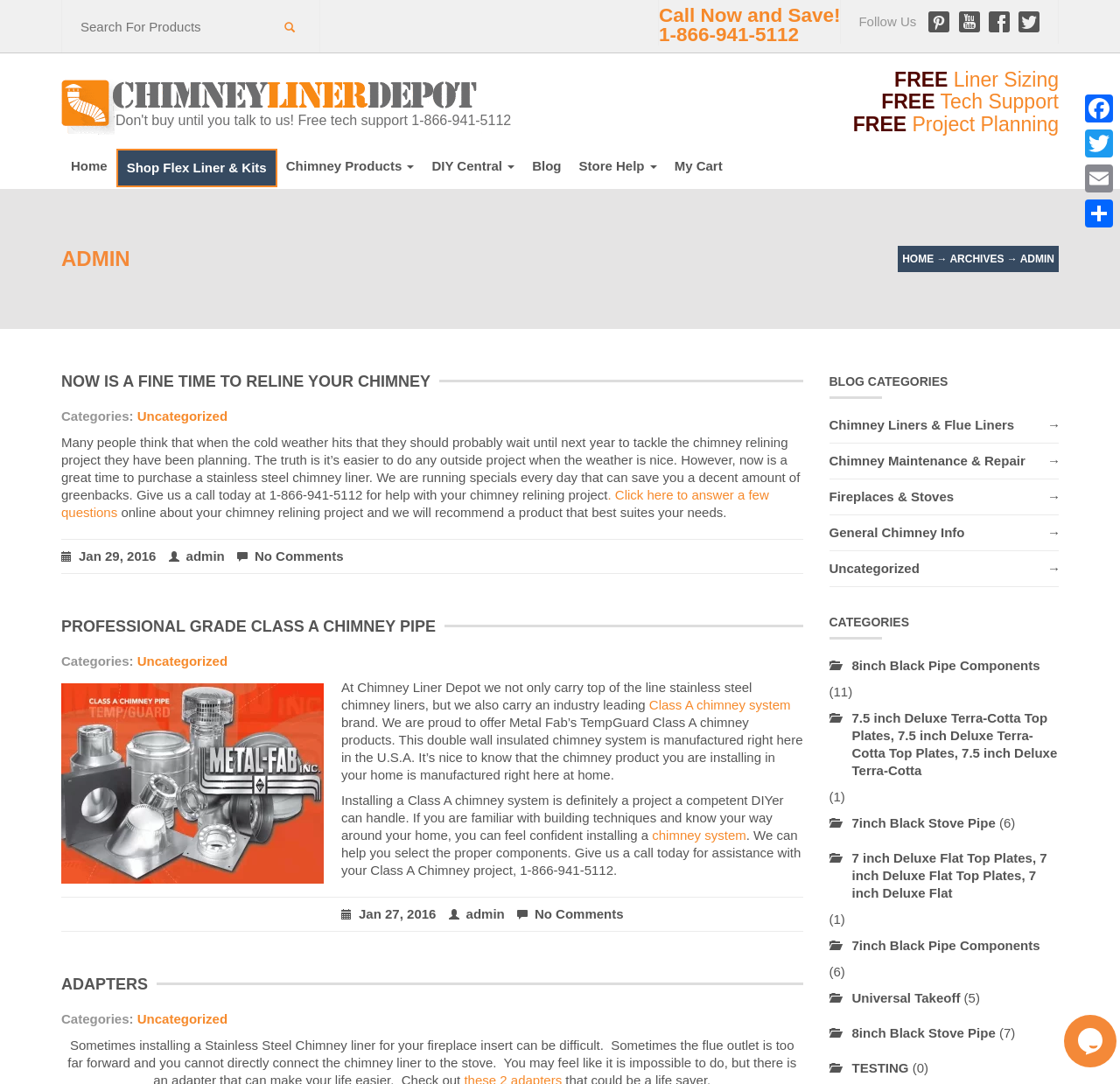Kindly respond to the following question with a single word or a brief phrase: 
What is the name of the product mentioned in the second article?

Class A chimney system